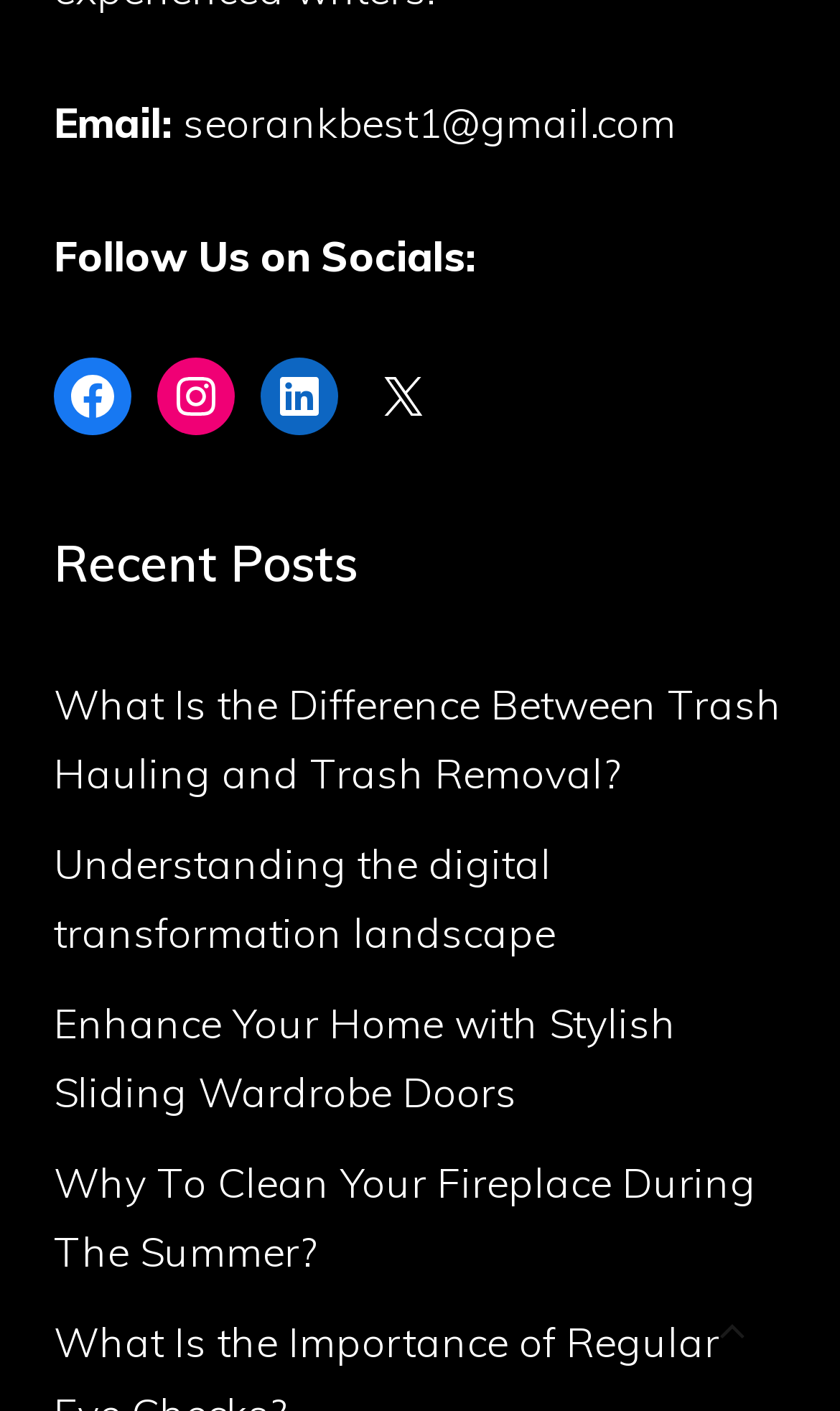Please provide a brief answer to the question using only one word or phrase: 
What is the purpose of the link at the bottom of the page?

Scroll back to top